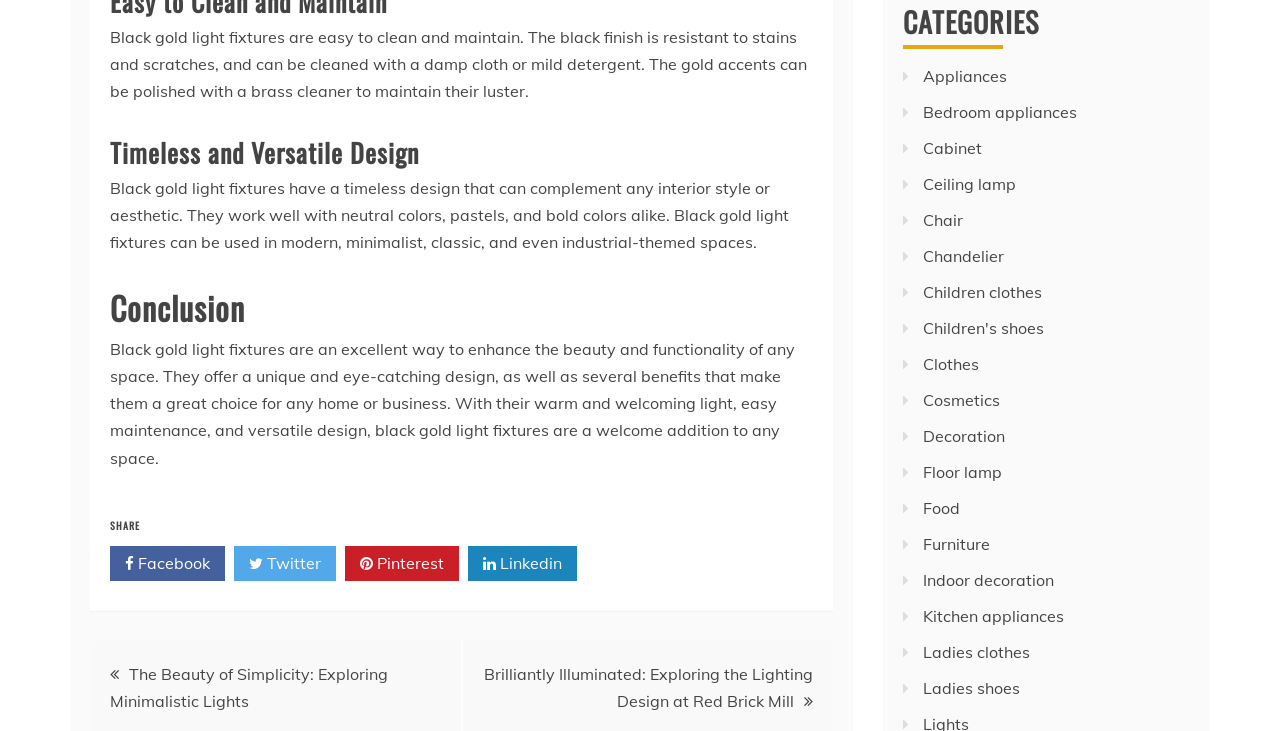Locate the bounding box coordinates of the clickable region necessary to complete the following instruction: "Explore Ceiling lamp options". Provide the coordinates in the format of four float numbers between 0 and 1, i.e., [left, top, right, bottom].

[0.721, 0.238, 0.794, 0.266]